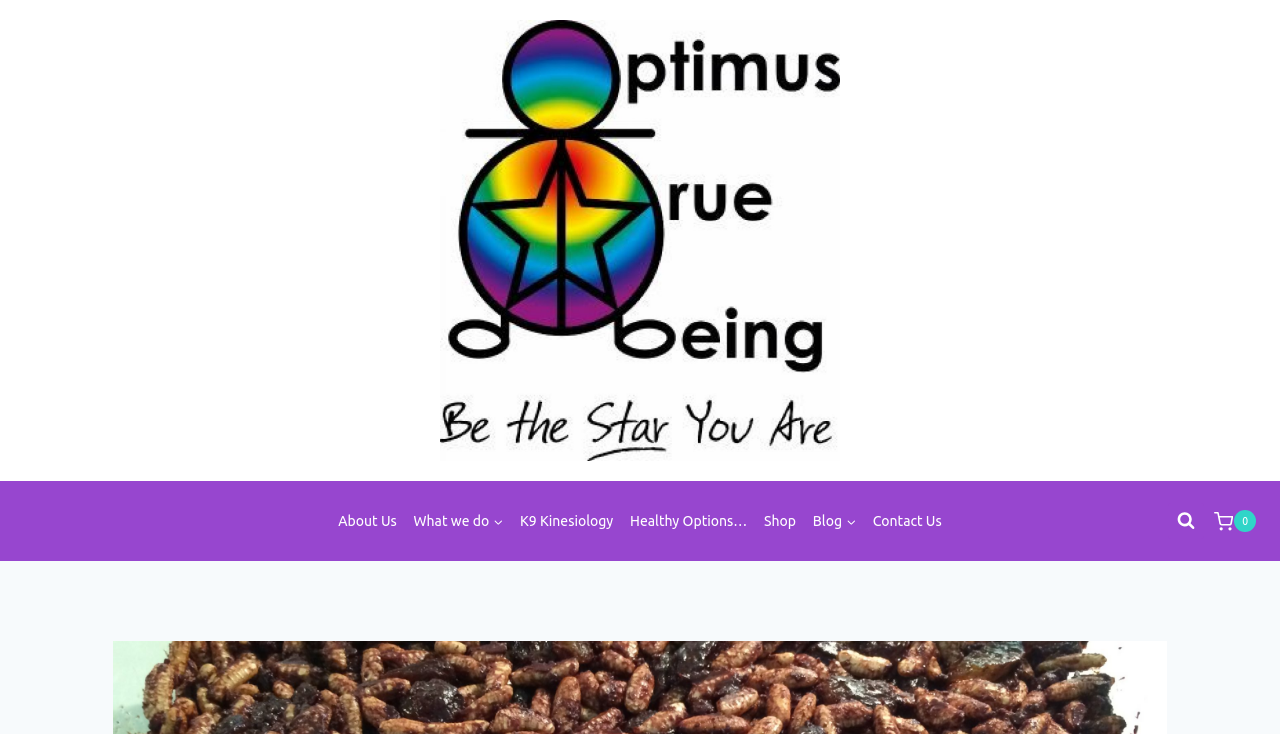Please respond to the question using a single word or phrase:
What is the name of the company or organization?

Optimus True Being Kinesiology Mind Body Medicine